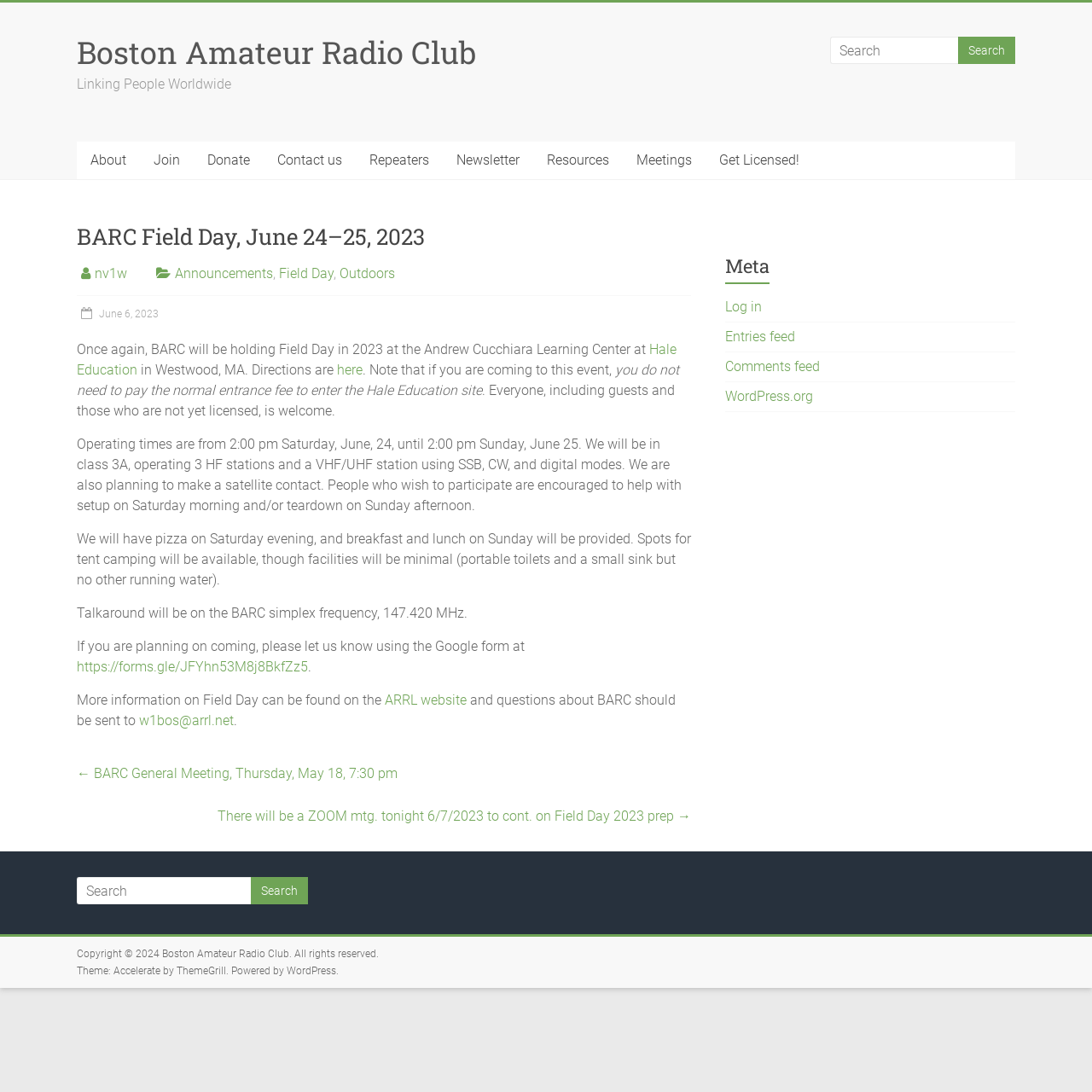Please determine the bounding box coordinates of the element's region to click in order to carry out the following instruction: "Share". The coordinates should be four float numbers between 0 and 1, i.e., [left, top, right, bottom].

None